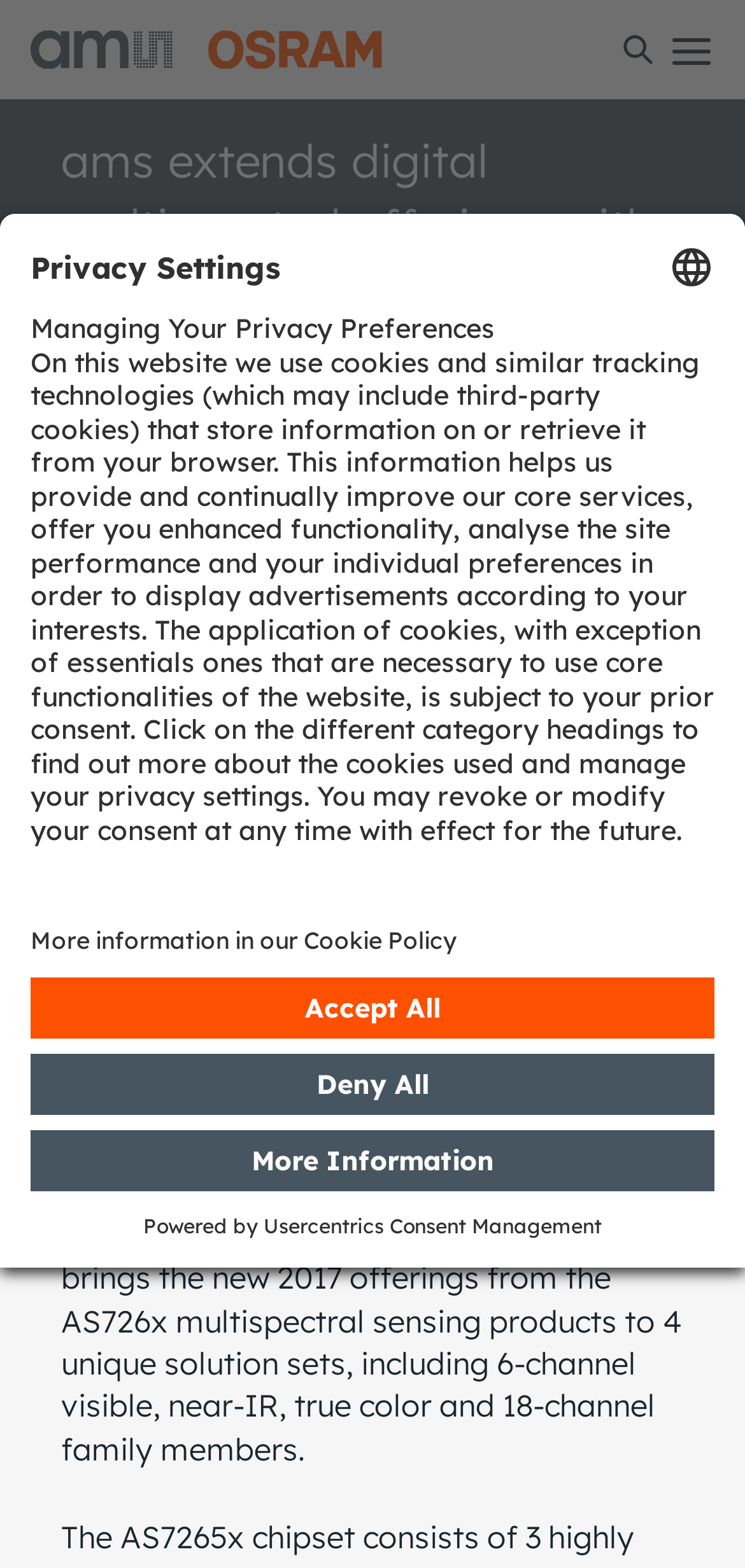Point out the bounding box coordinates of the section to click in order to follow this instruction: "Toggle mobile navigation".

[0.897, 0.019, 0.959, 0.044]